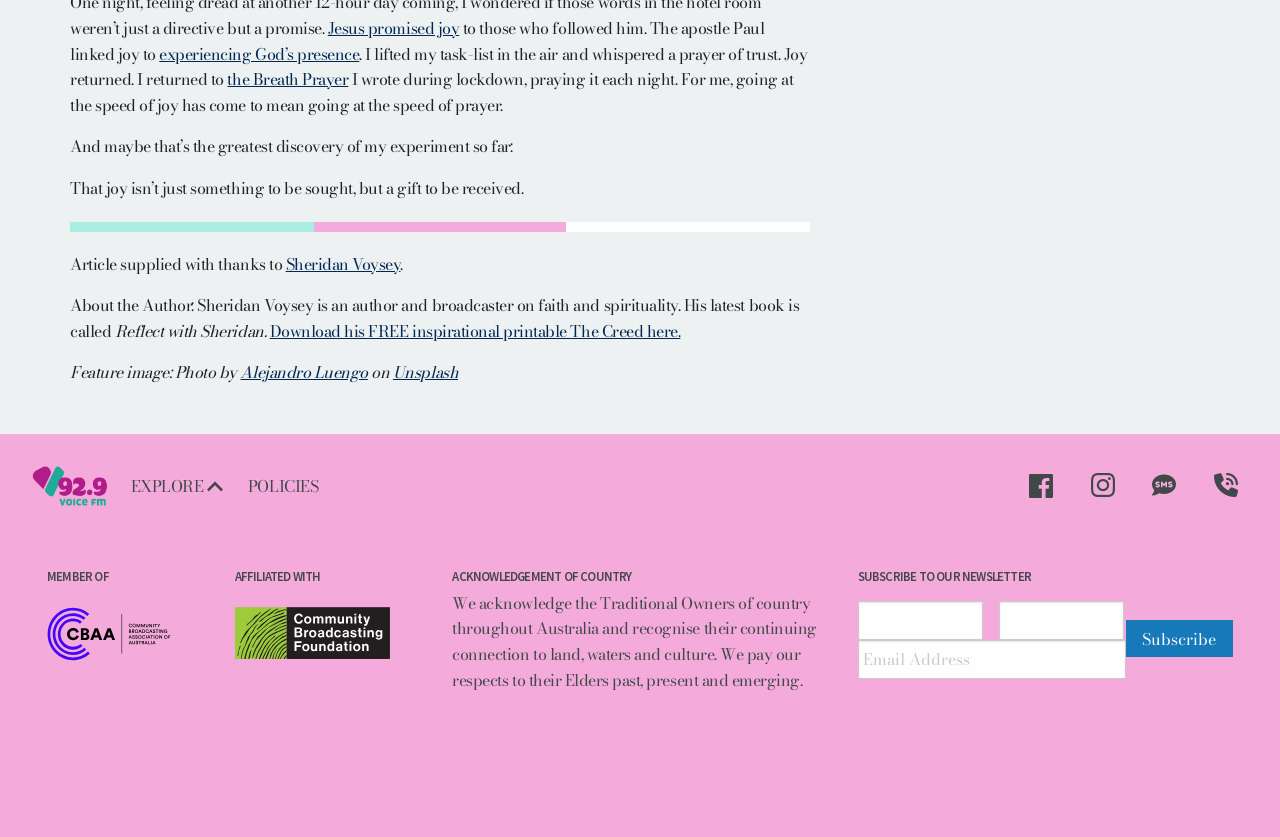What is the author's name?
Based on the content of the image, thoroughly explain and answer the question.

The author's name is mentioned in the text as 'Sheridan Voysey' which is a link element with ID 362.